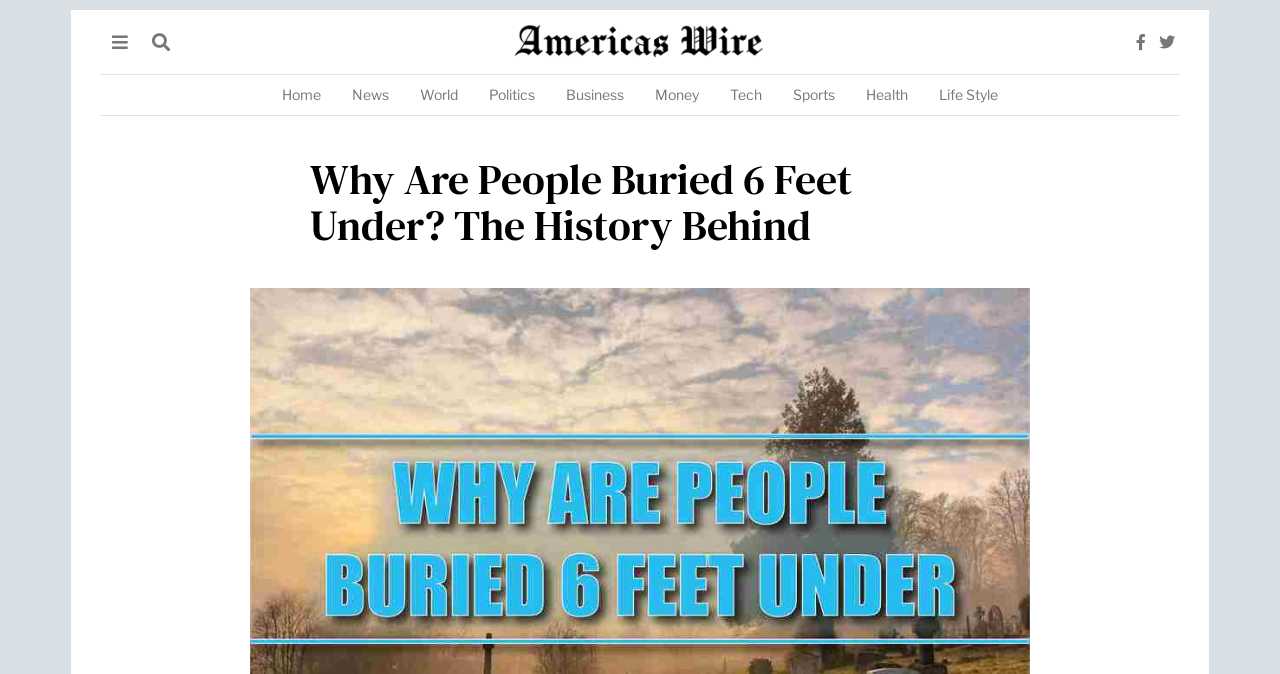Predict the bounding box of the UI element based on this description: "Life Style".

[0.723, 0.111, 0.791, 0.17]